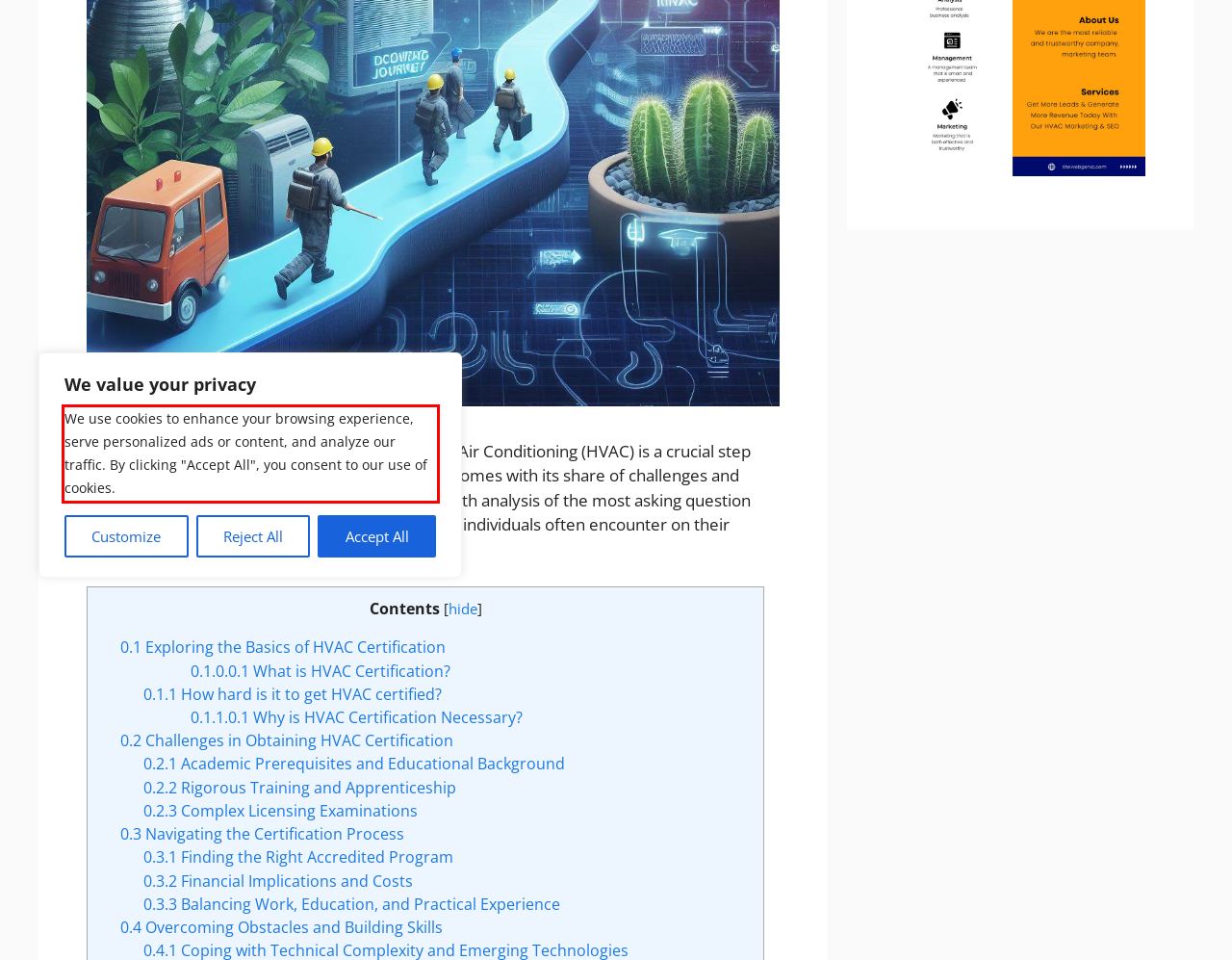Please extract the text content from the UI element enclosed by the red rectangle in the screenshot.

We use cookies to enhance your browsing experience, serve personalized ads or content, and analyze our traffic. By clicking "Accept All", you consent to our use of cookies.